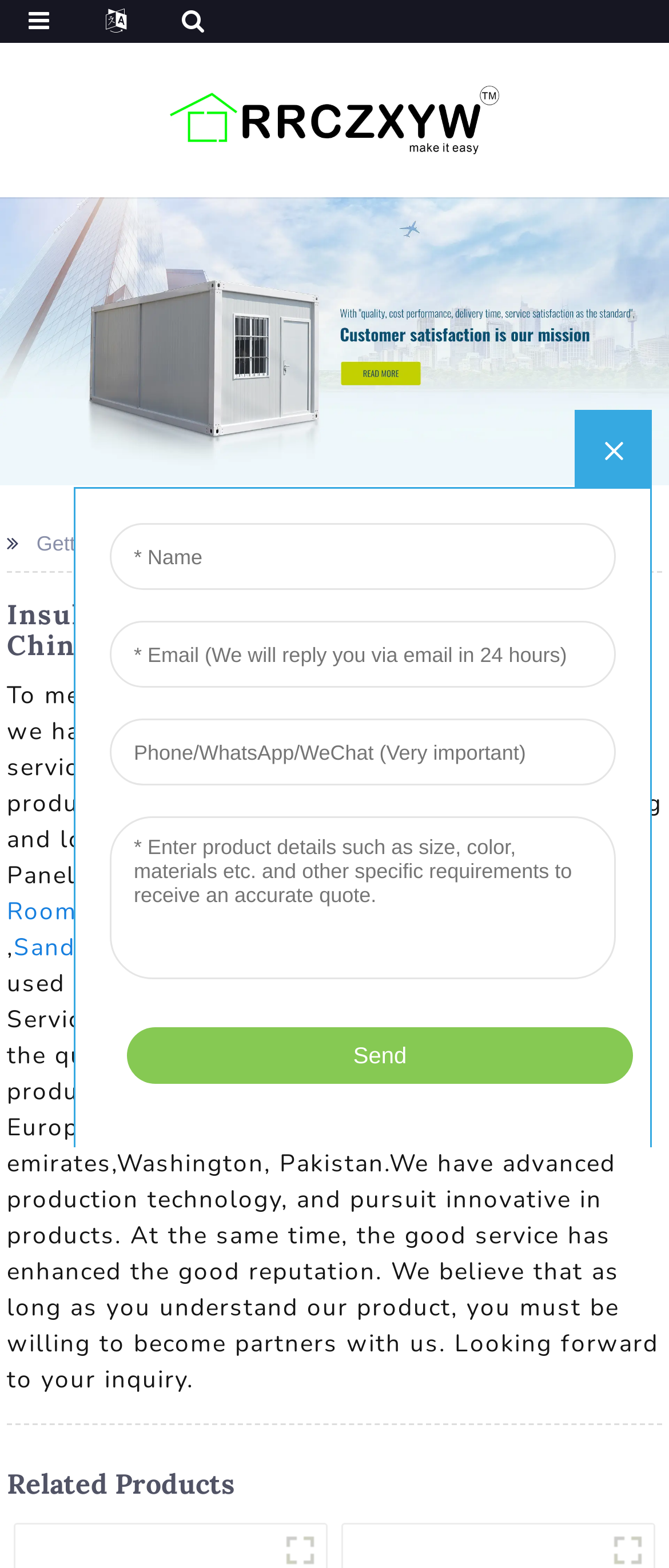Answer this question in one word or a short phrase: What regions do they supply their products to?

Europe, America, Australia, etc.